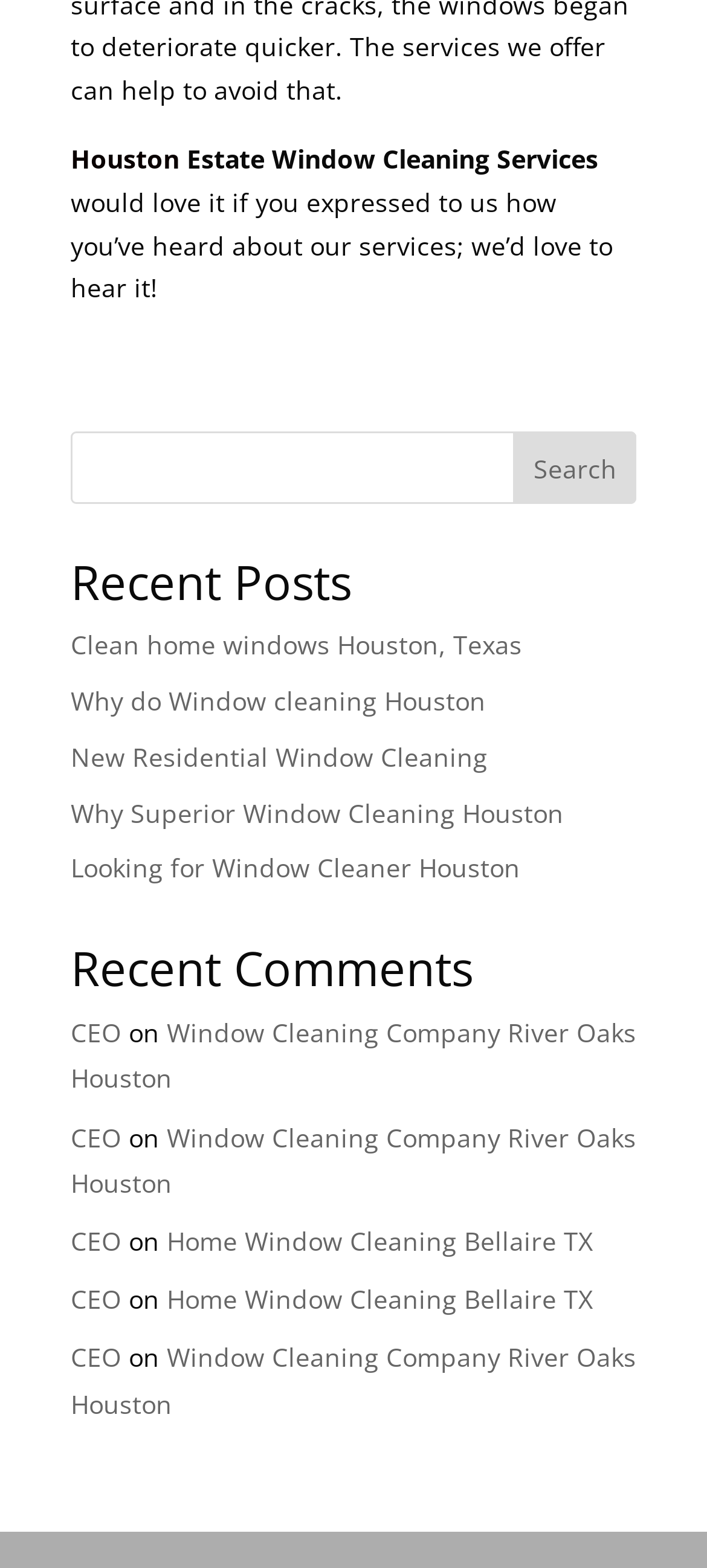What is the name of the CEO?
Could you give a comprehensive explanation in response to this question?

The name of the CEO is not explicitly stated, but the text 'CEO' appears multiple times in the FooterAsNonLandmark elements, suggesting that the CEO's name is not provided or is simply referred to as 'CEO'.